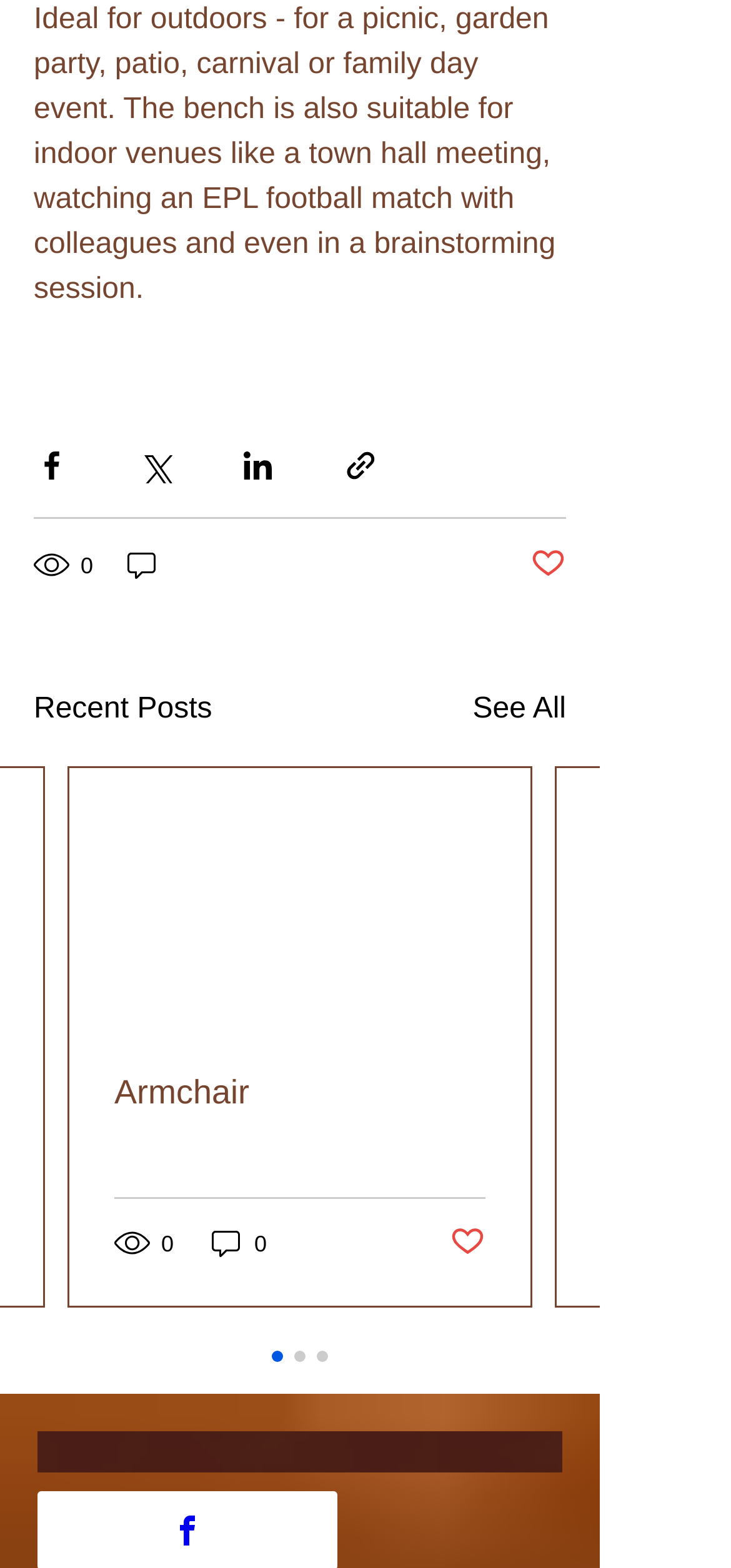Answer the question in one word or a short phrase:
What social media platforms can the post be shared on?

Facebook, Twitter, LinkedIn